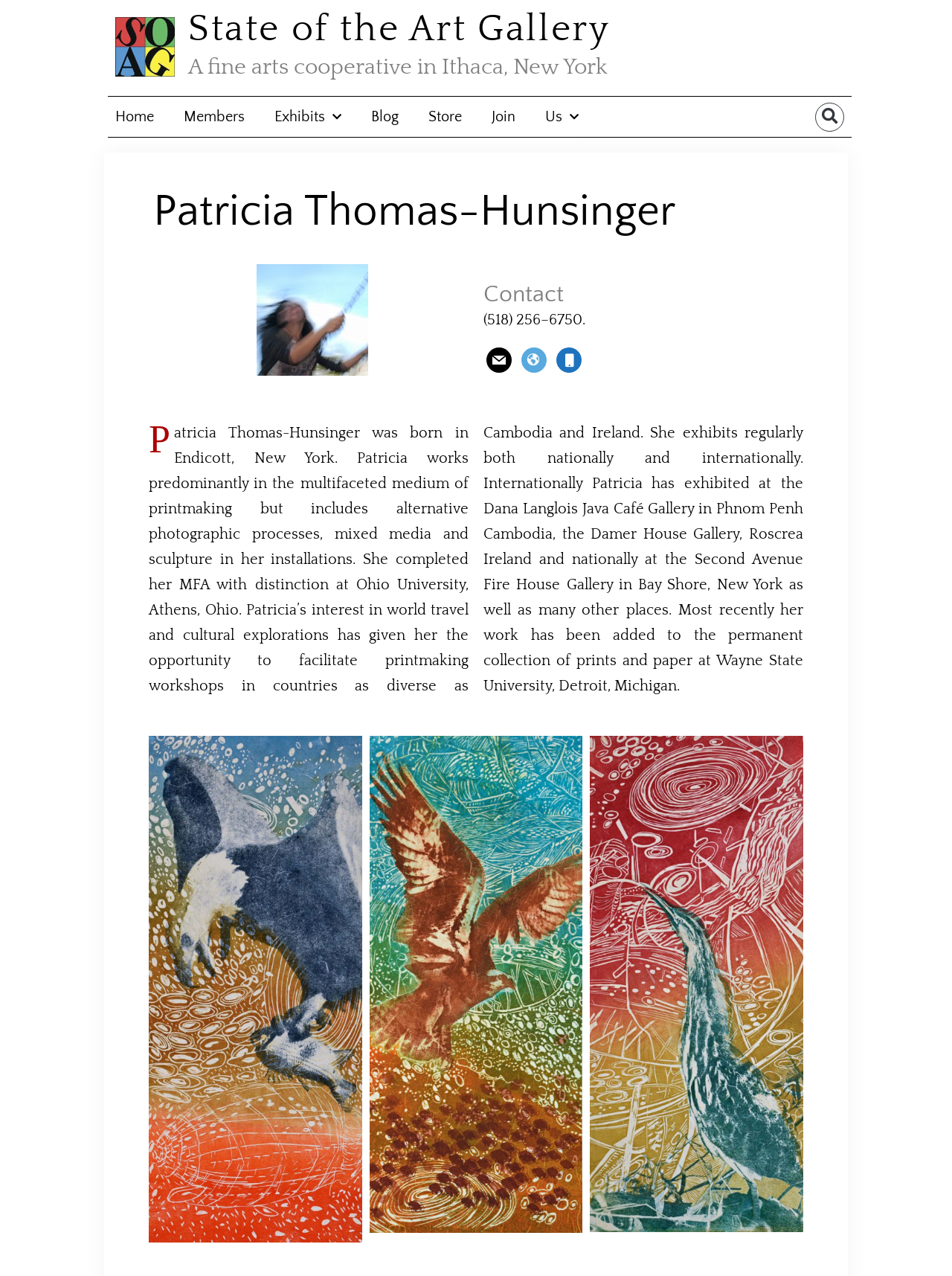Reply to the question with a single word or phrase:
What is Patricia Thomas-Hunsinger's profession?

Artist